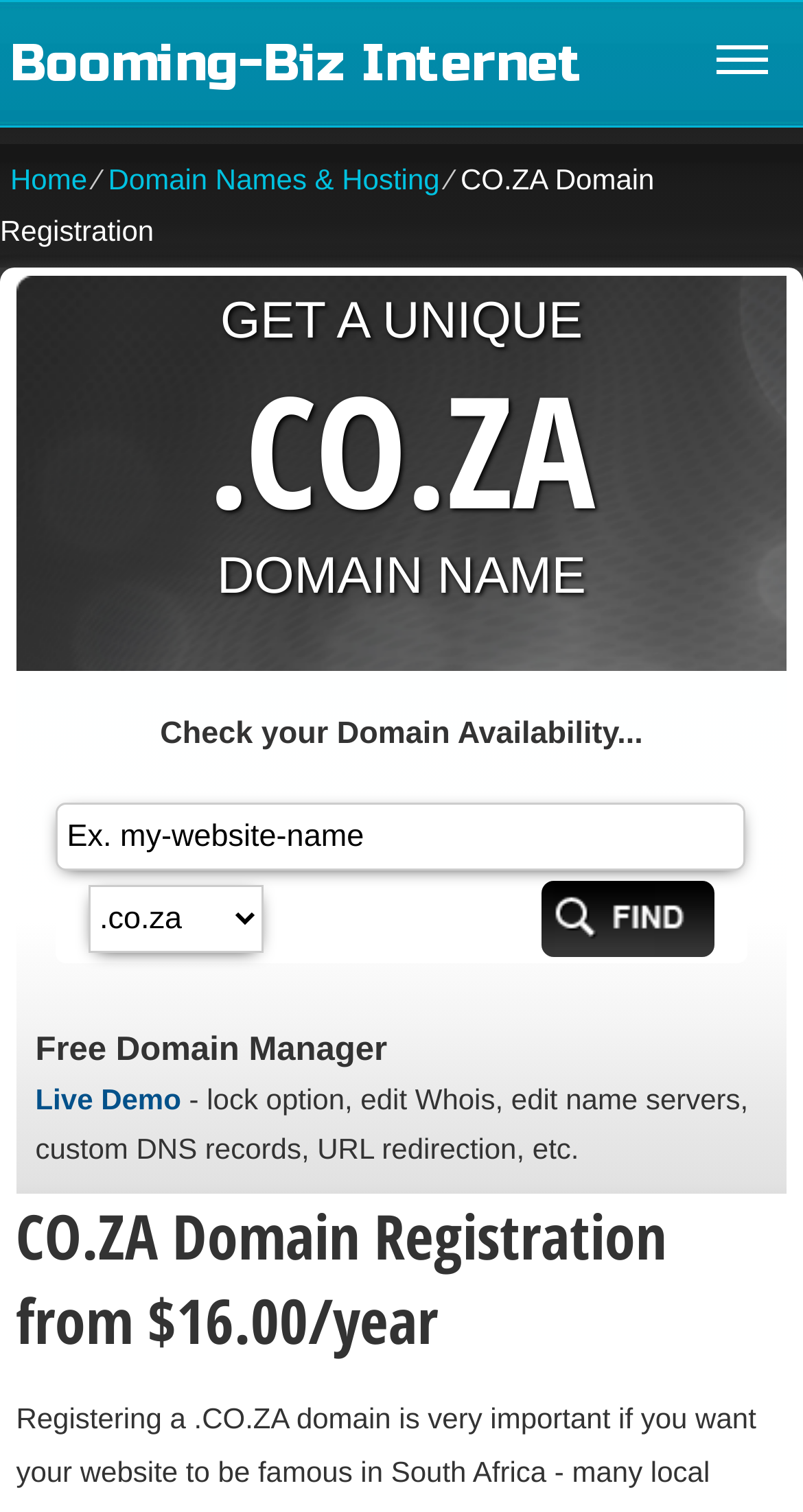What is the minimum price for a CO.ZA domain?
Answer the question with a single word or phrase by looking at the picture.

$16.00/year